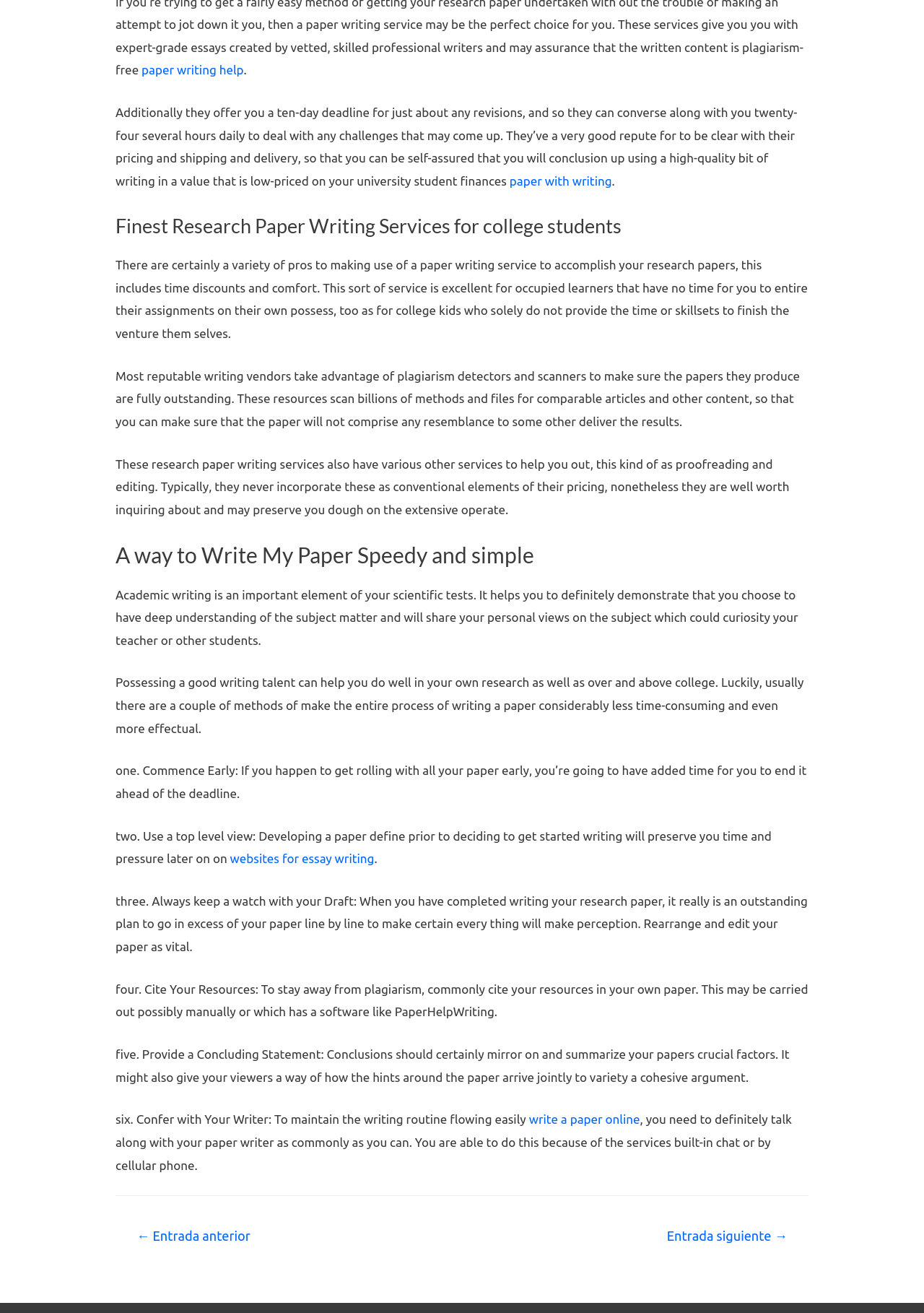Identify and provide the bounding box coordinates of the UI element described: "Living Wisdom". The coordinates should be formatted as [left, top, right, bottom], with each number being a float between 0 and 1.

None